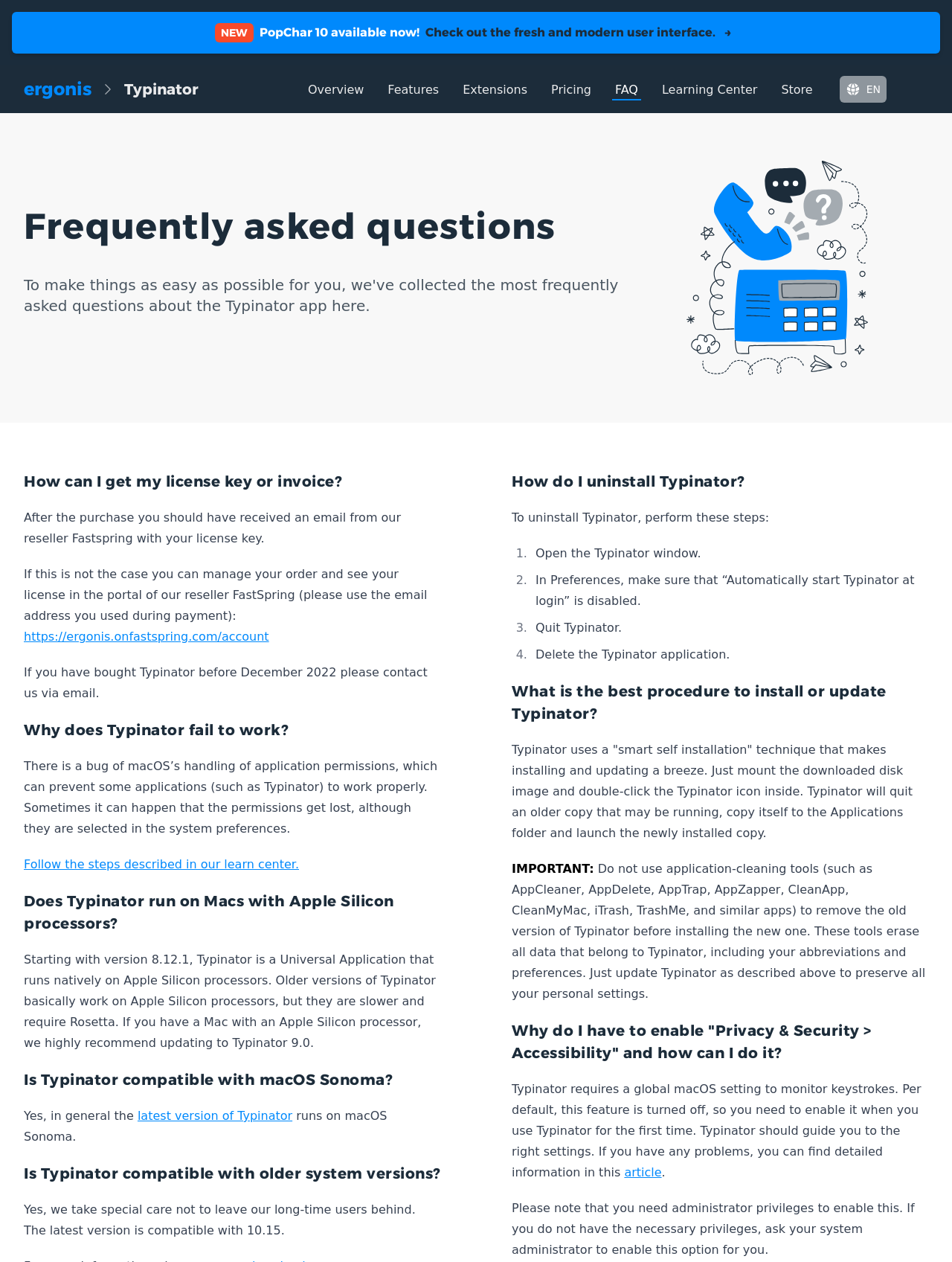What is the name of the app?
Using the information from the image, give a concise answer in one word or a short phrase.

Typinator